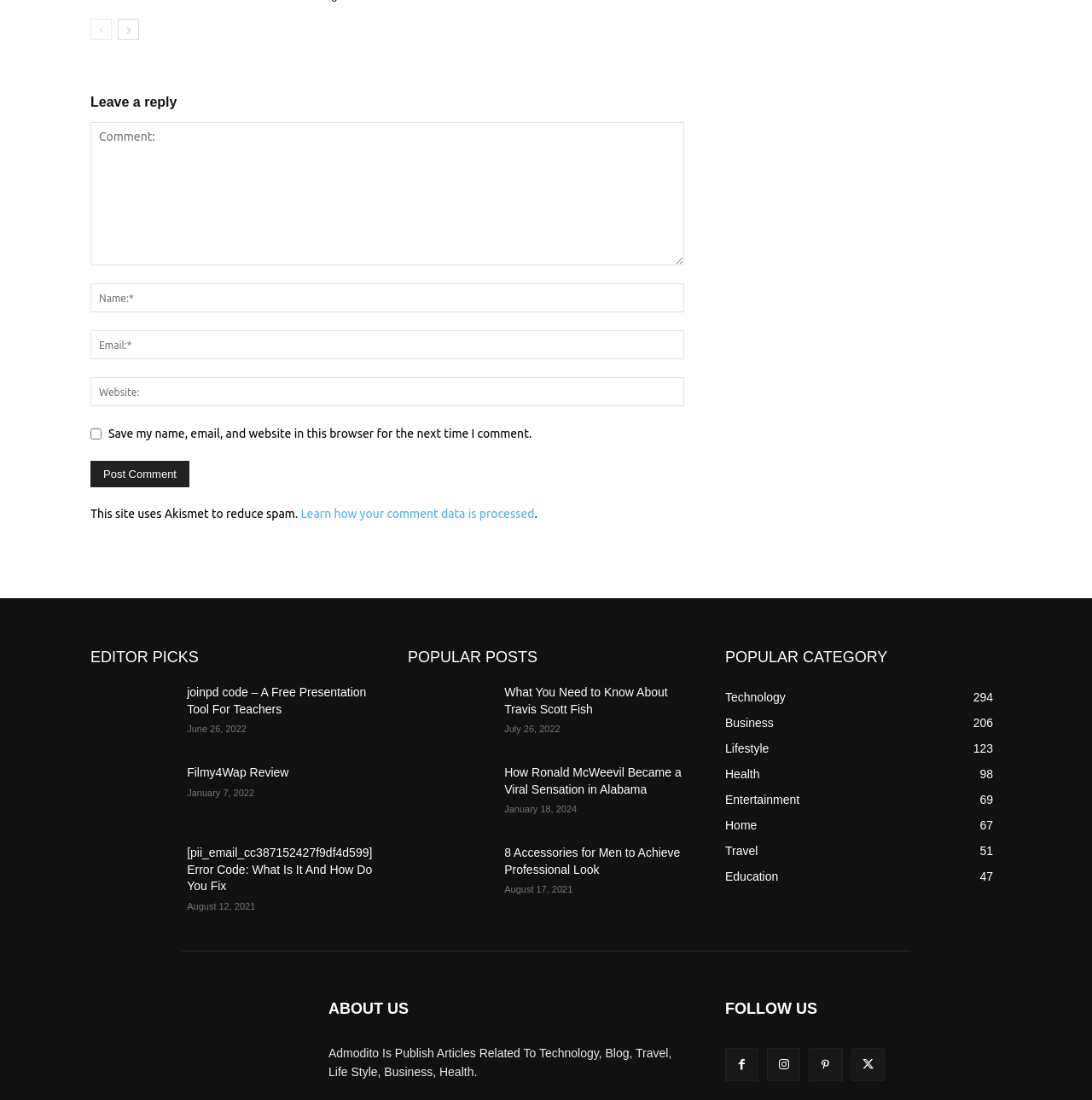What is the purpose of the checkbox? Analyze the screenshot and reply with just one word or a short phrase.

Save comment data